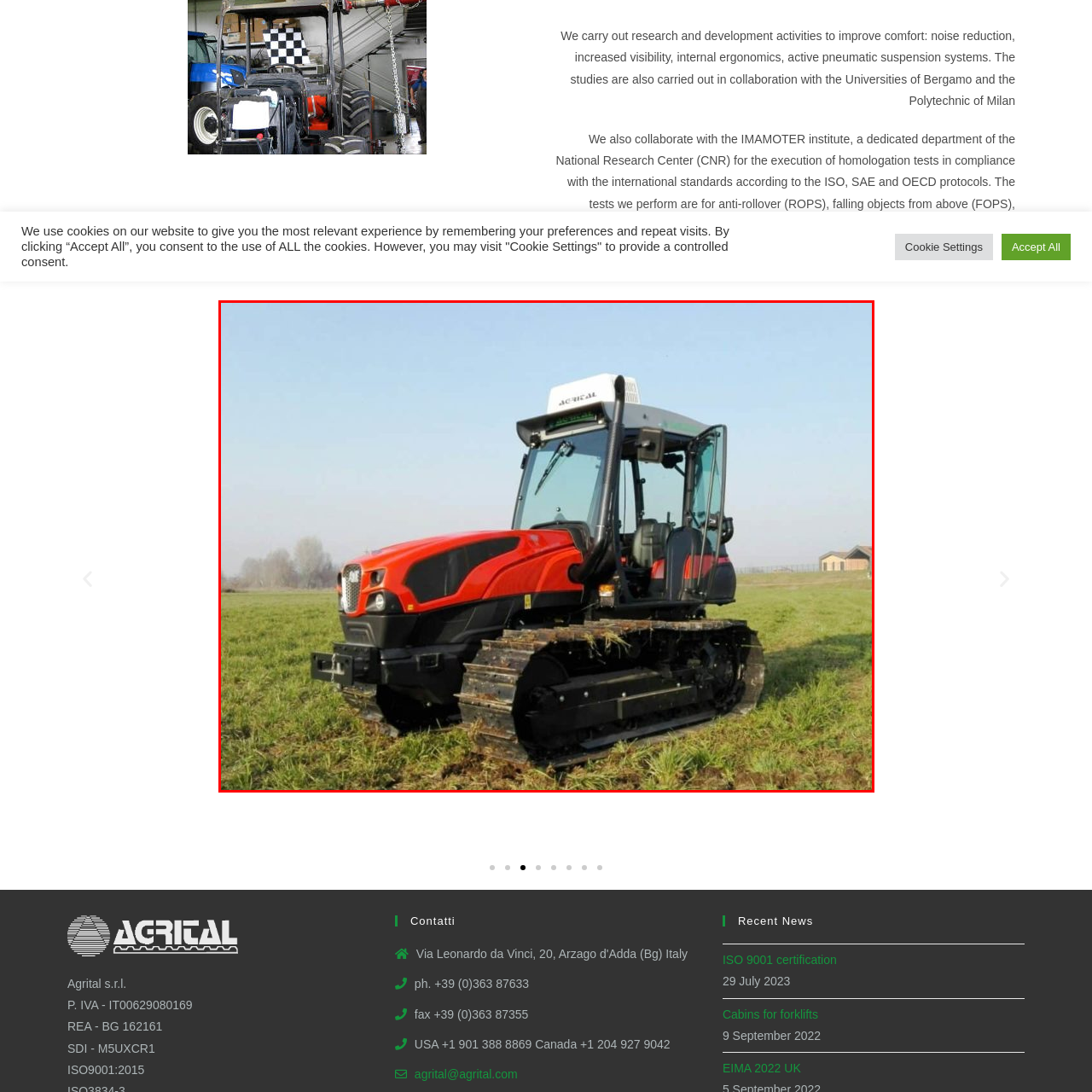Look closely at the image highlighted by the red bounding box and supply a detailed explanation in response to the following question: What is the purpose of the transparent cabin?

According to the caption, the transparent cabin is 'spacious enough for the operator, providing a clear view of the surrounding landscape', implying that its purpose is to offer an unobstructed view of the surroundings.